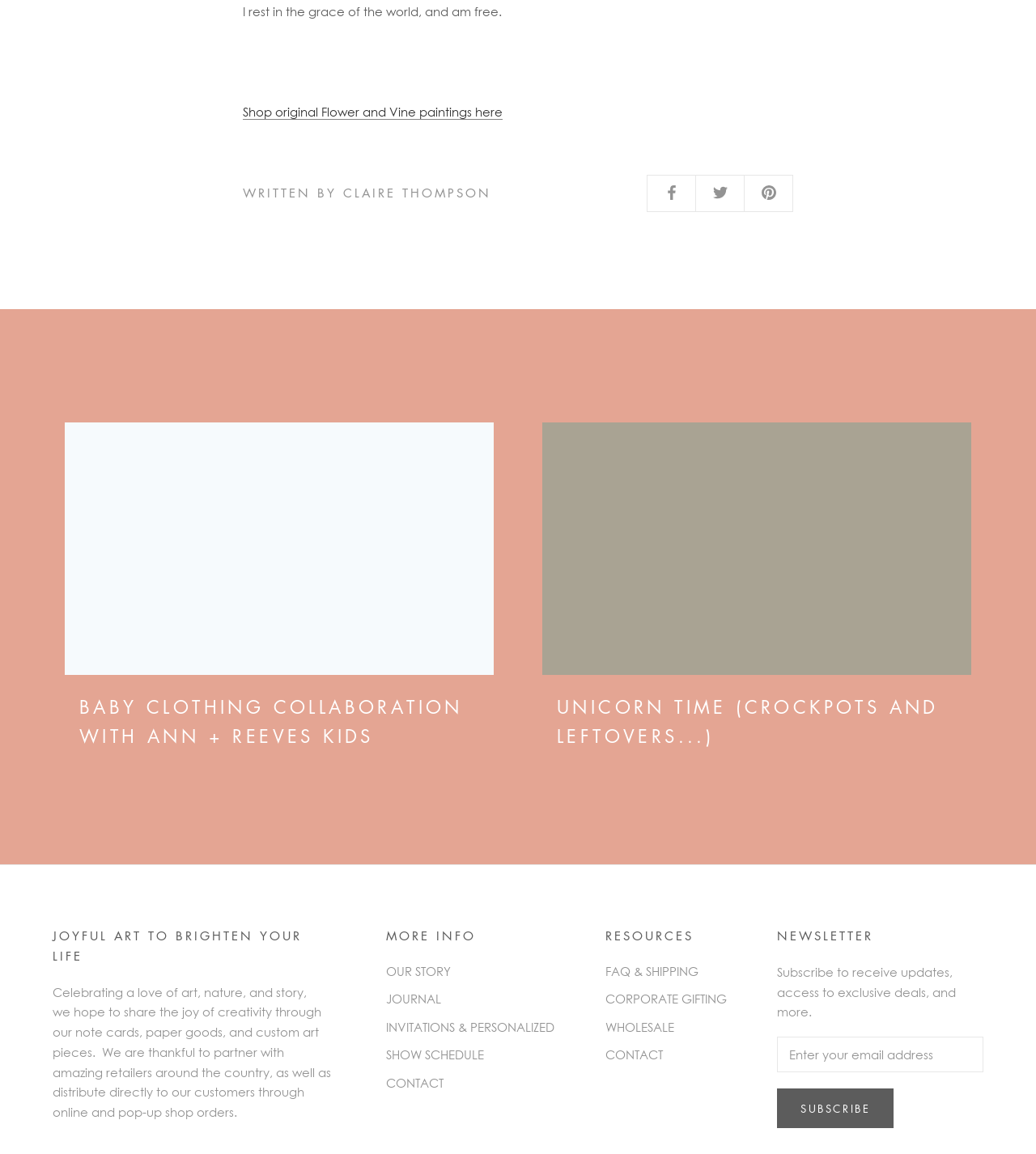Indicate the bounding box coordinates of the clickable region to achieve the following instruction: "Click on the 'Shop original Flower and Vine paintings here' link."

[0.234, 0.091, 0.485, 0.103]